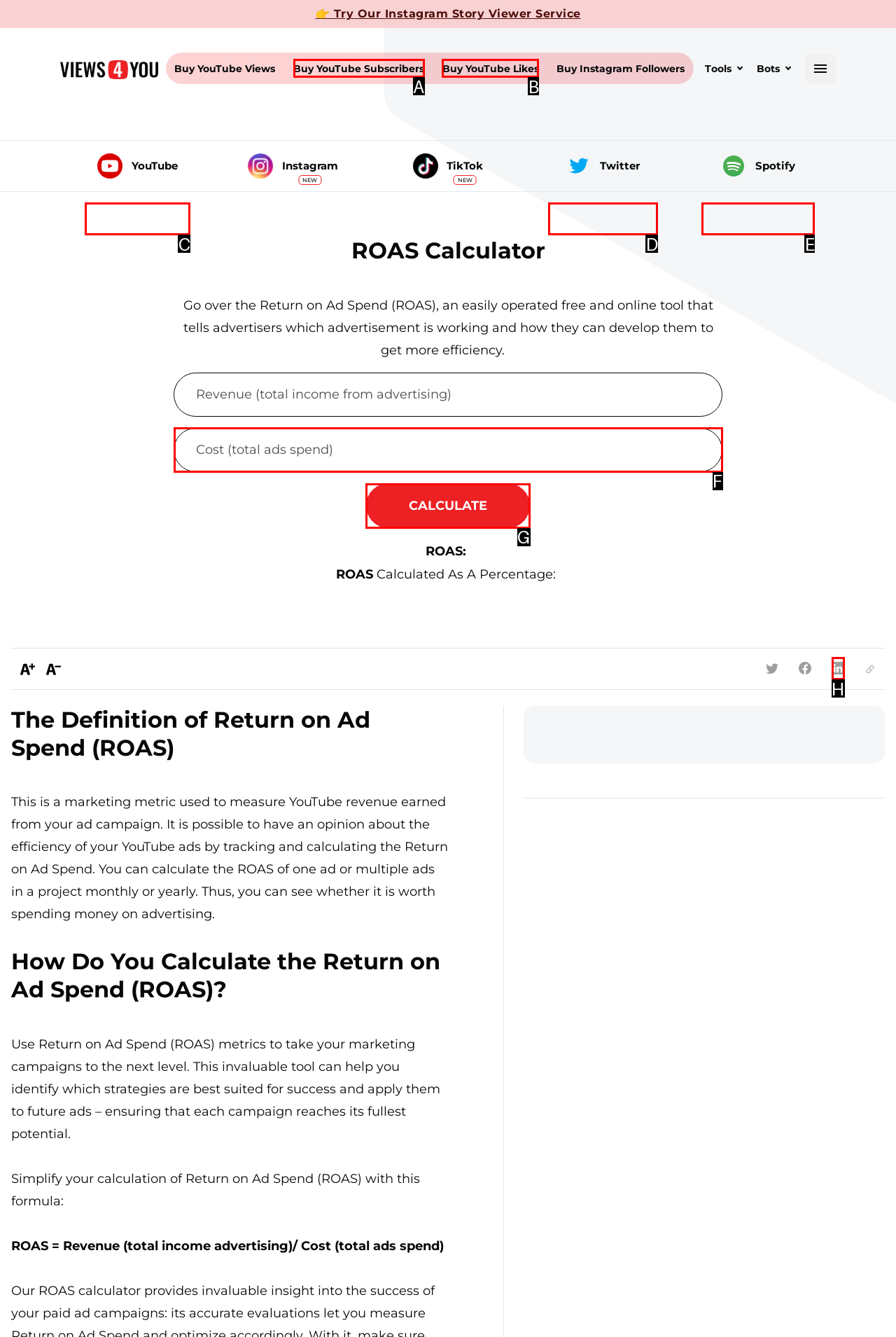Choose the HTML element that corresponds to the description: Threads NEW
Provide the answer by selecting the letter from the given choices.

C